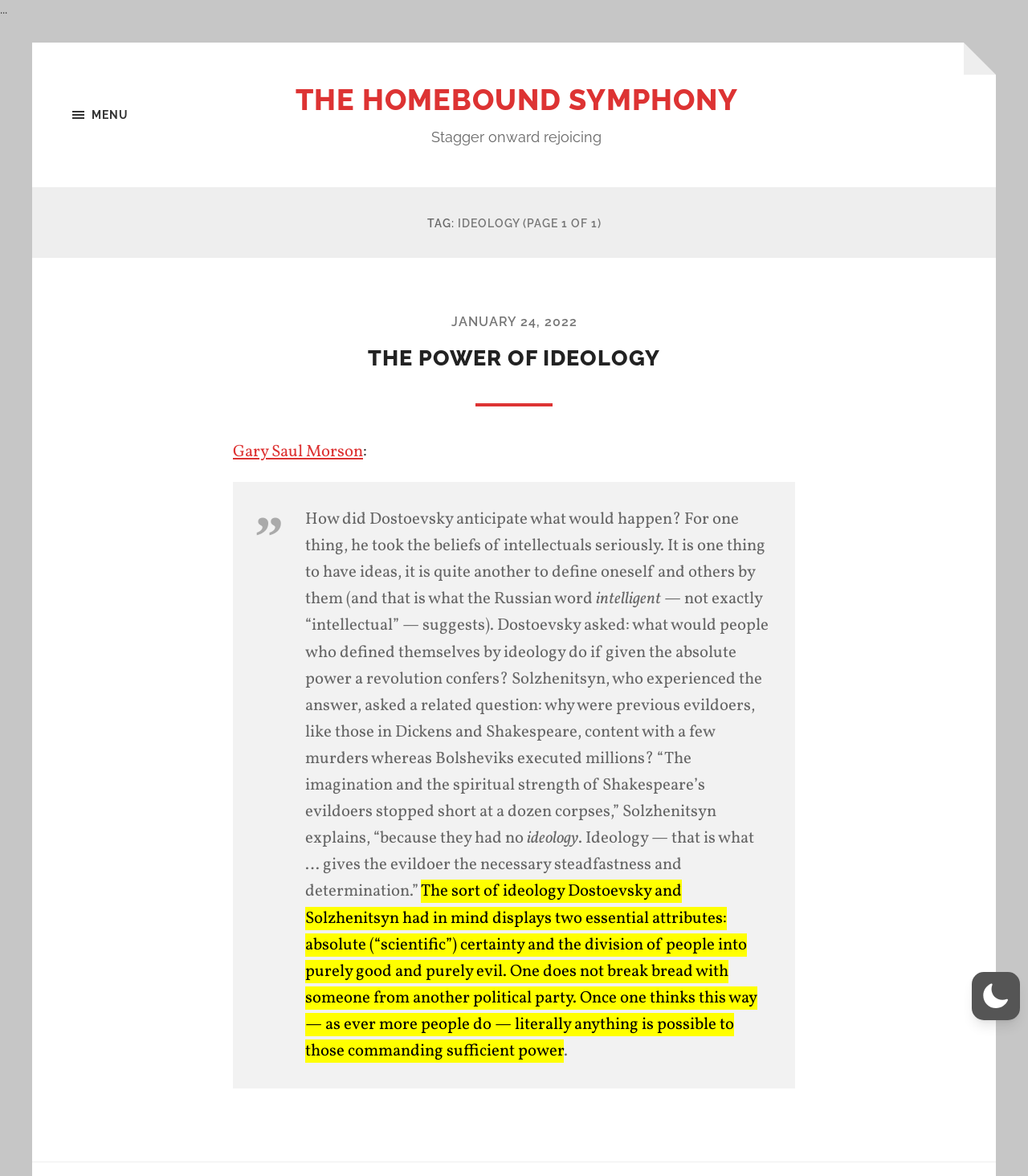What is the title of the article?
Based on the screenshot, answer the question with a single word or phrase.

THE POWER OF IDEOLOGY